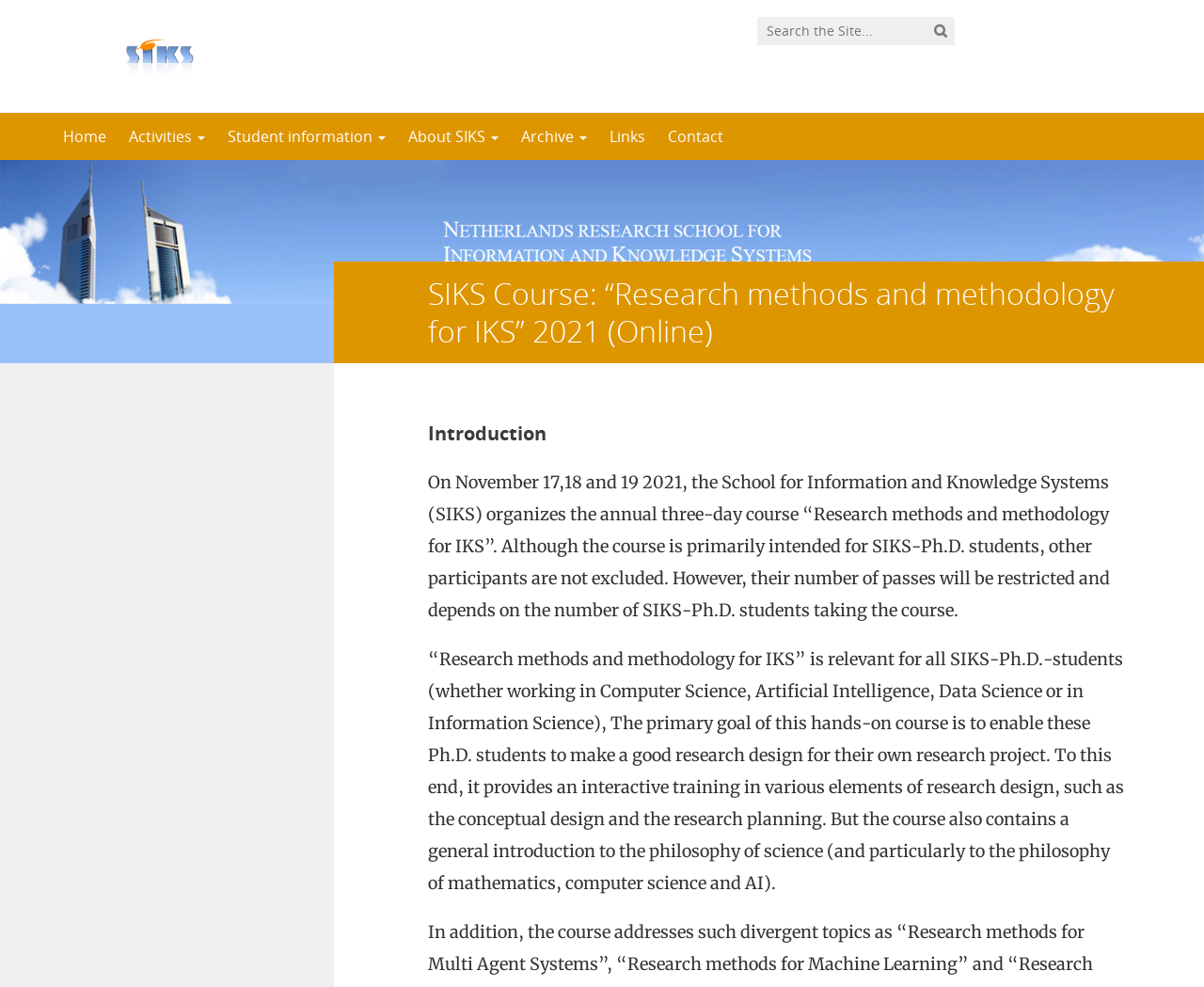Based on the element description About SIKS, identify the bounding box of the UI element in the given webpage screenshot. The coordinates should be in the format (top-left x, top-left y, bottom-right x, bottom-right y) and must be between 0 and 1.

[0.33, 0.114, 0.423, 0.162]